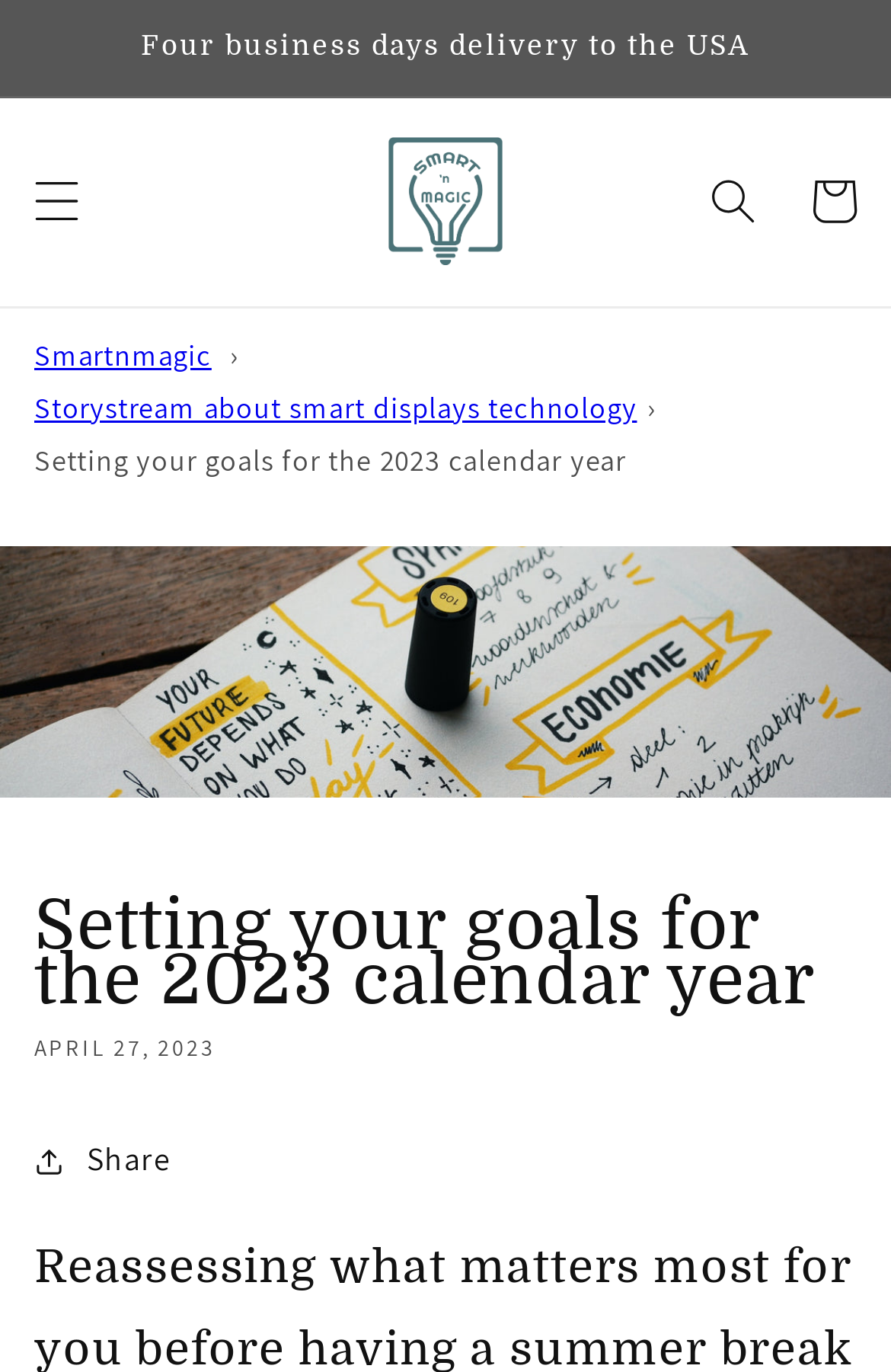What is the name of the website?
Using the visual information, answer the question in a single word or phrase.

Smartnmagic